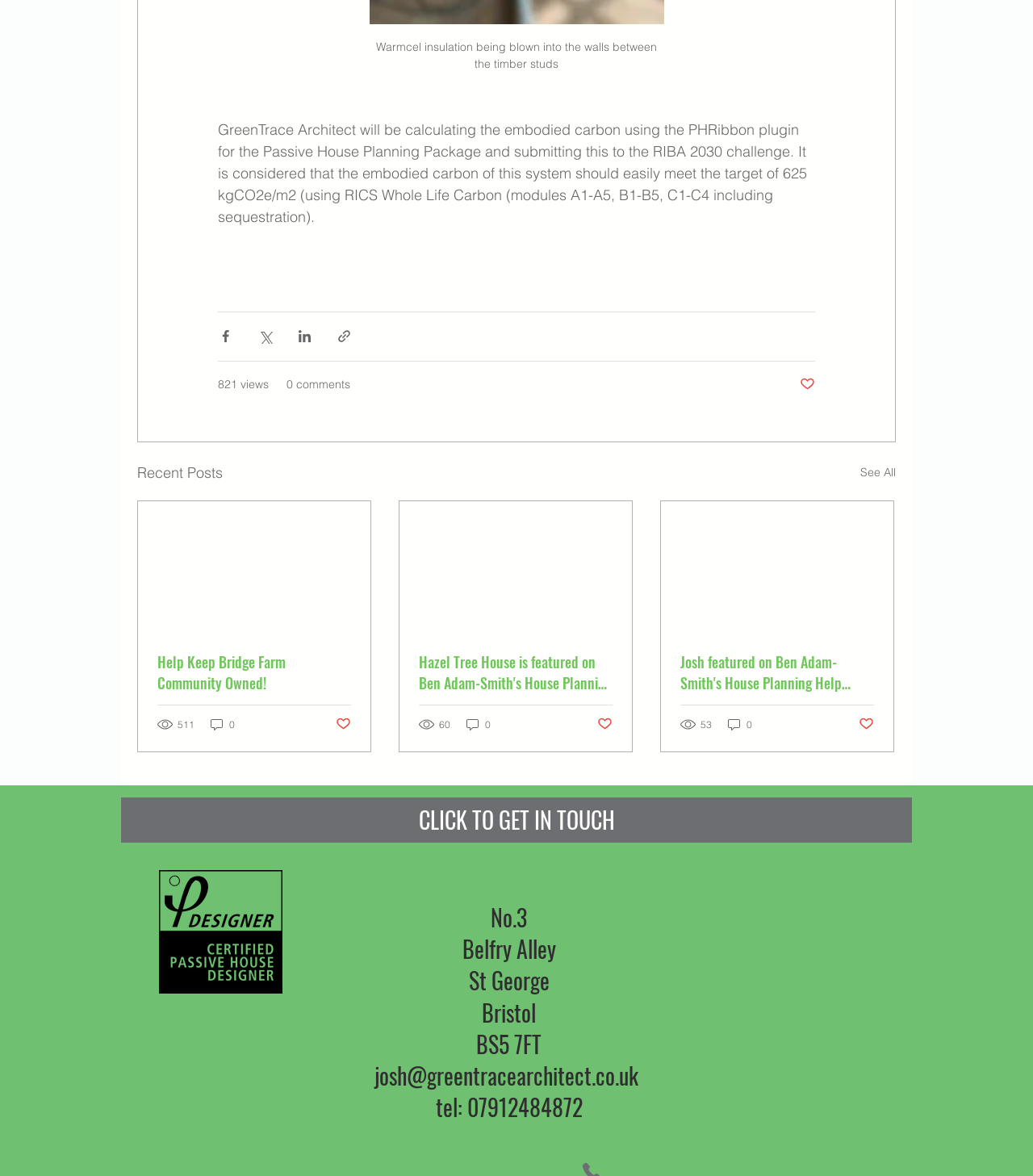Determine the bounding box coordinates of the clickable element necessary to fulfill the instruction: "View the AECB logo". Provide the coordinates as four float numbers within the 0 to 1 range, i.e., [left, top, right, bottom].

[0.695, 0.77, 0.852, 0.84]